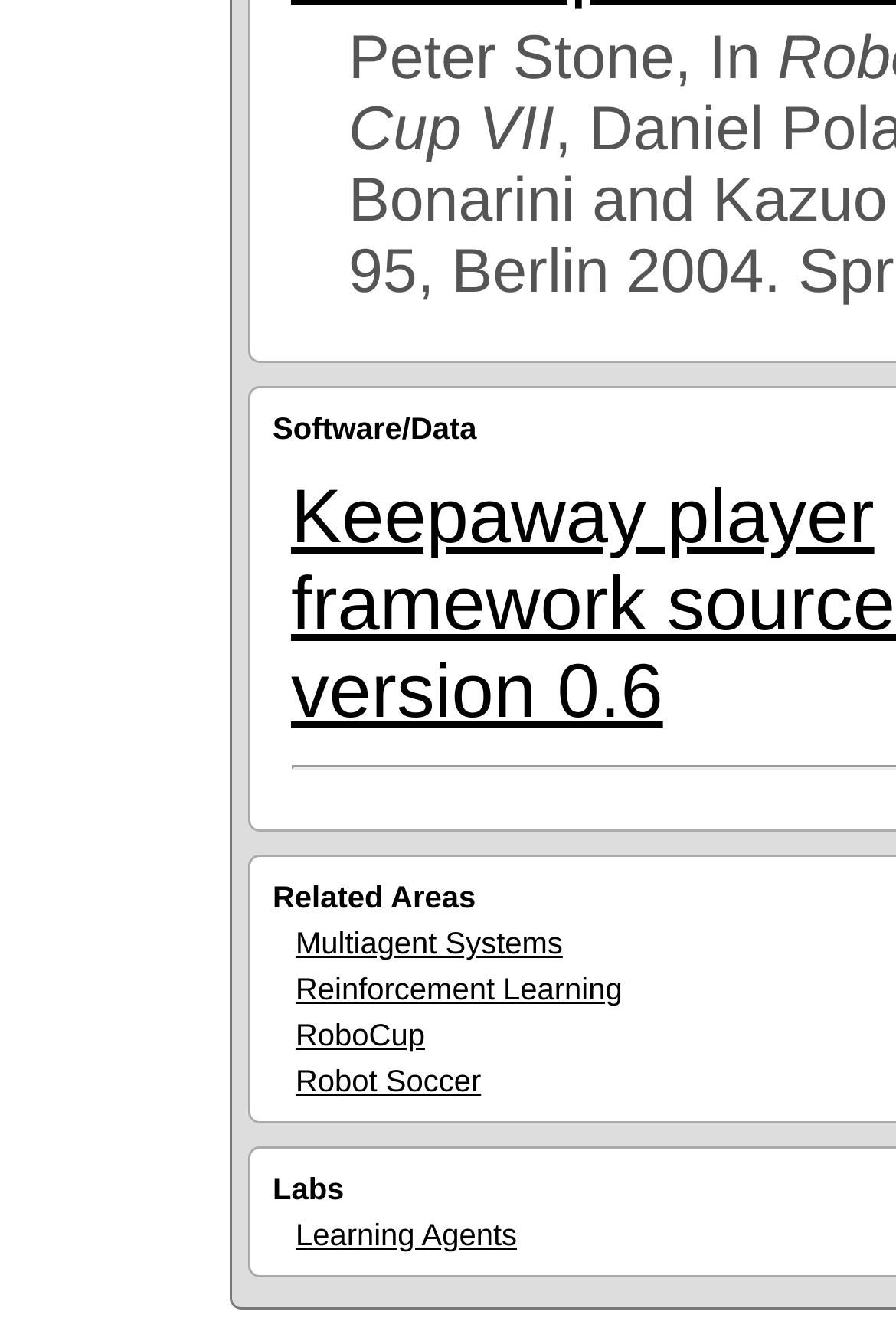Use a single word or phrase to respond to the question:
What is the second category listed on the webpage?

Related Areas